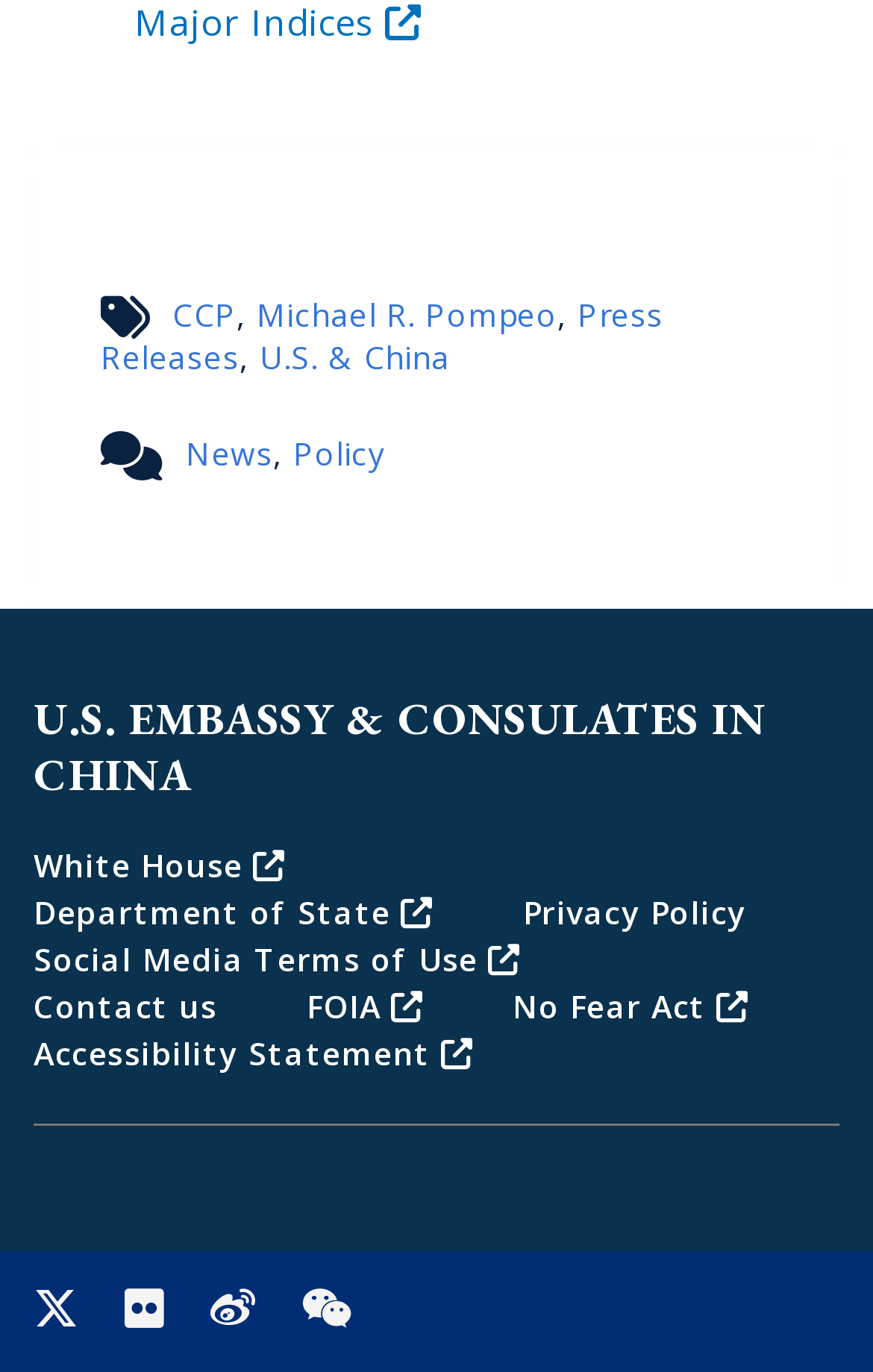Please find the bounding box coordinates of the element that must be clicked to perform the given instruction: "Go to Press Releases". The coordinates should be four float numbers from 0 to 1, i.e., [left, top, right, bottom].

[0.115, 0.214, 0.76, 0.276]